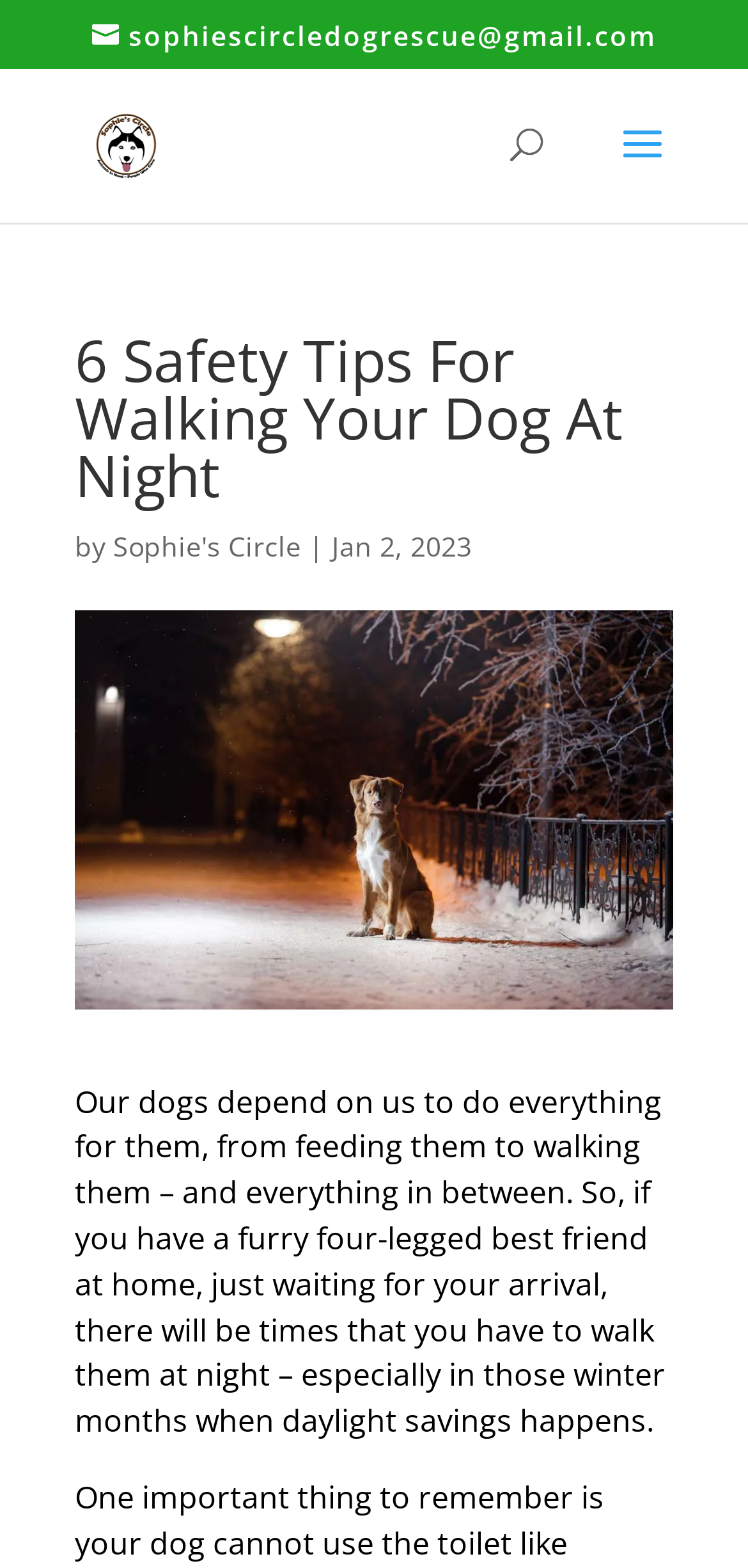Provide the bounding box coordinates of the HTML element this sentence describes: "sophiescircledogrescue@gmail.com". The bounding box coordinates consist of four float numbers between 0 and 1, i.e., [left, top, right, bottom].

[0.123, 0.01, 0.877, 0.034]